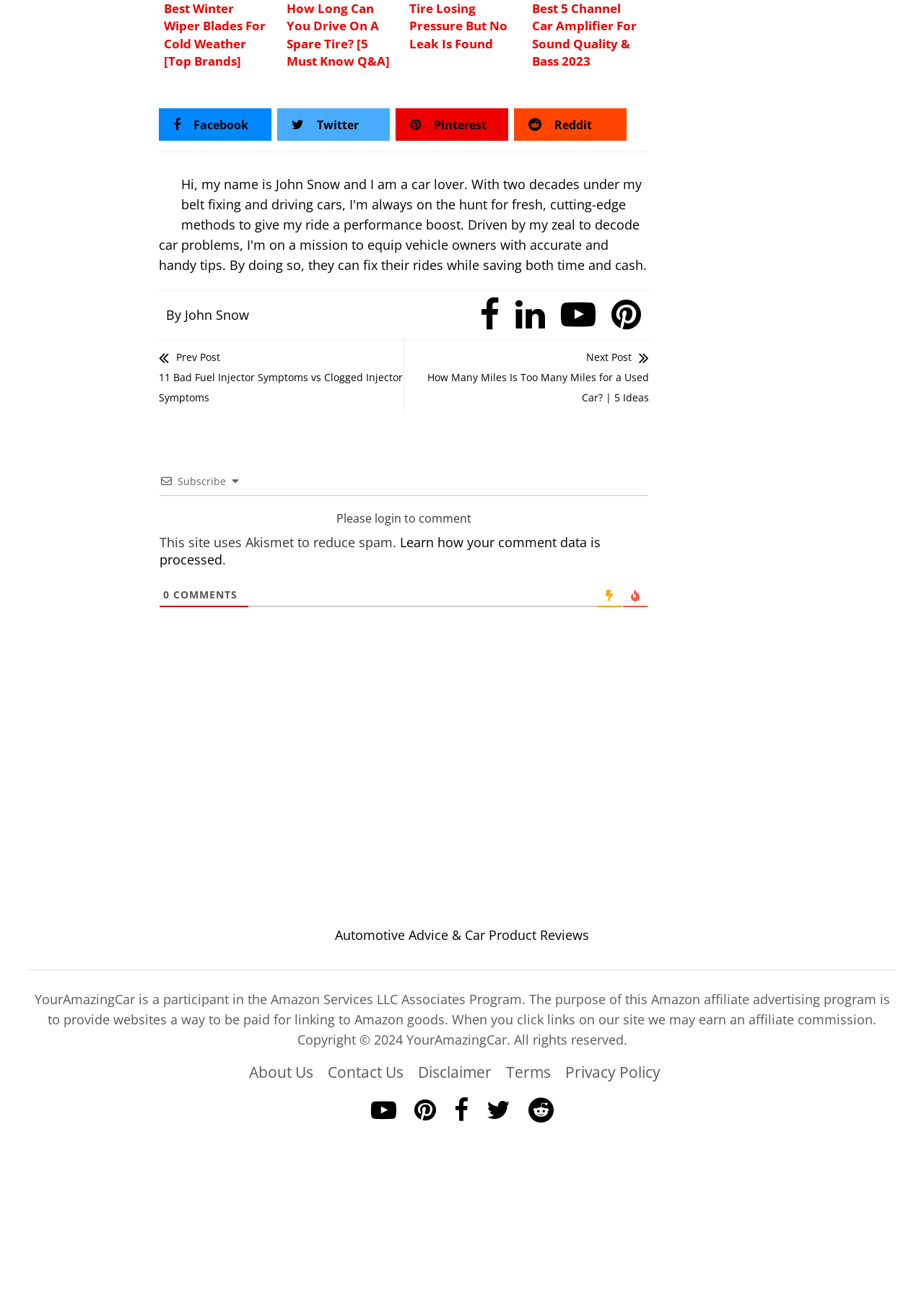Answer the question with a single word or phrase: 
What is the meaning of the 'COMMENTS' section?

Display user comments